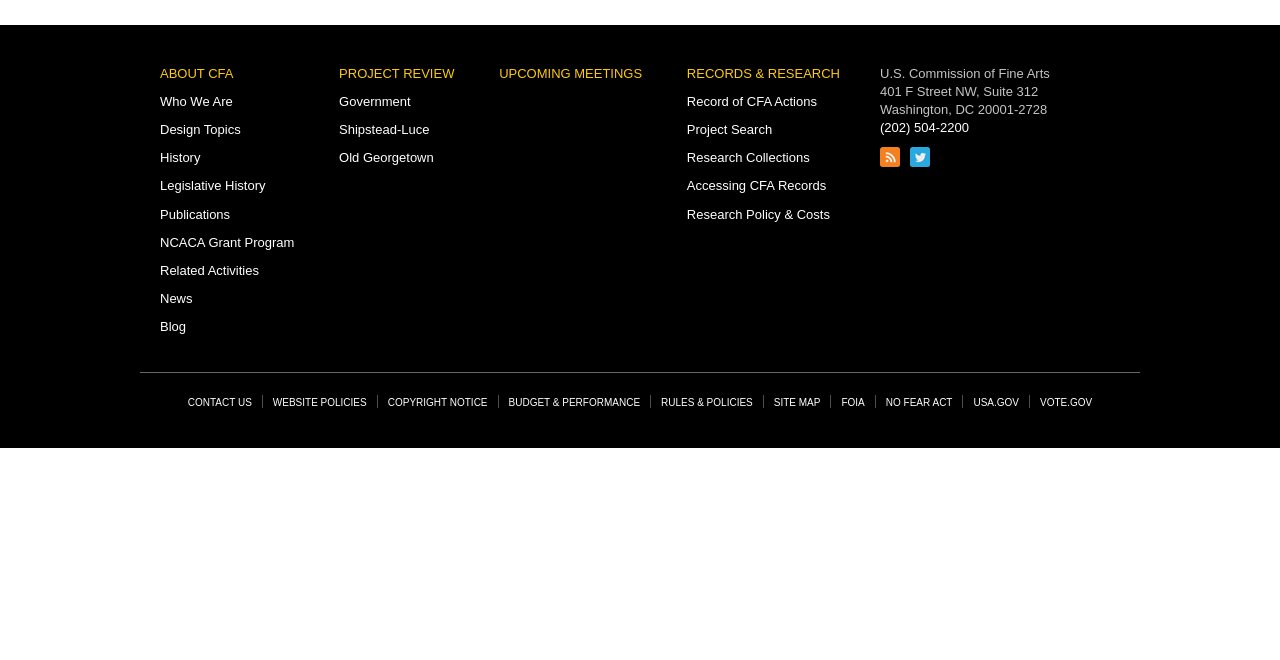Using the provided element description: "Site Map", identify the bounding box coordinates. The coordinates should be four floats between 0 and 1 in the order [left, top, right, bottom].

[0.604, 0.601, 0.641, 0.618]